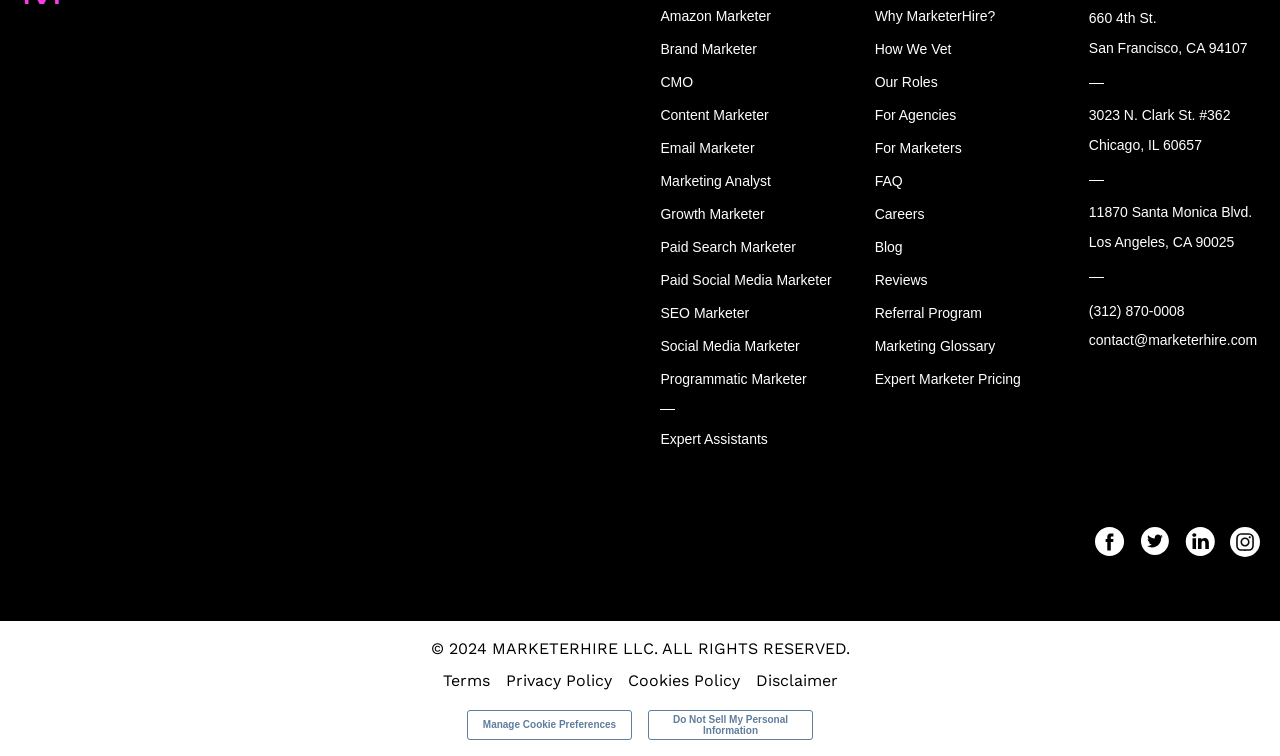Can you find the bounding box coordinates of the area I should click to execute the following instruction: "Get to the 'Blog'"?

[0.683, 0.314, 0.817, 0.34]